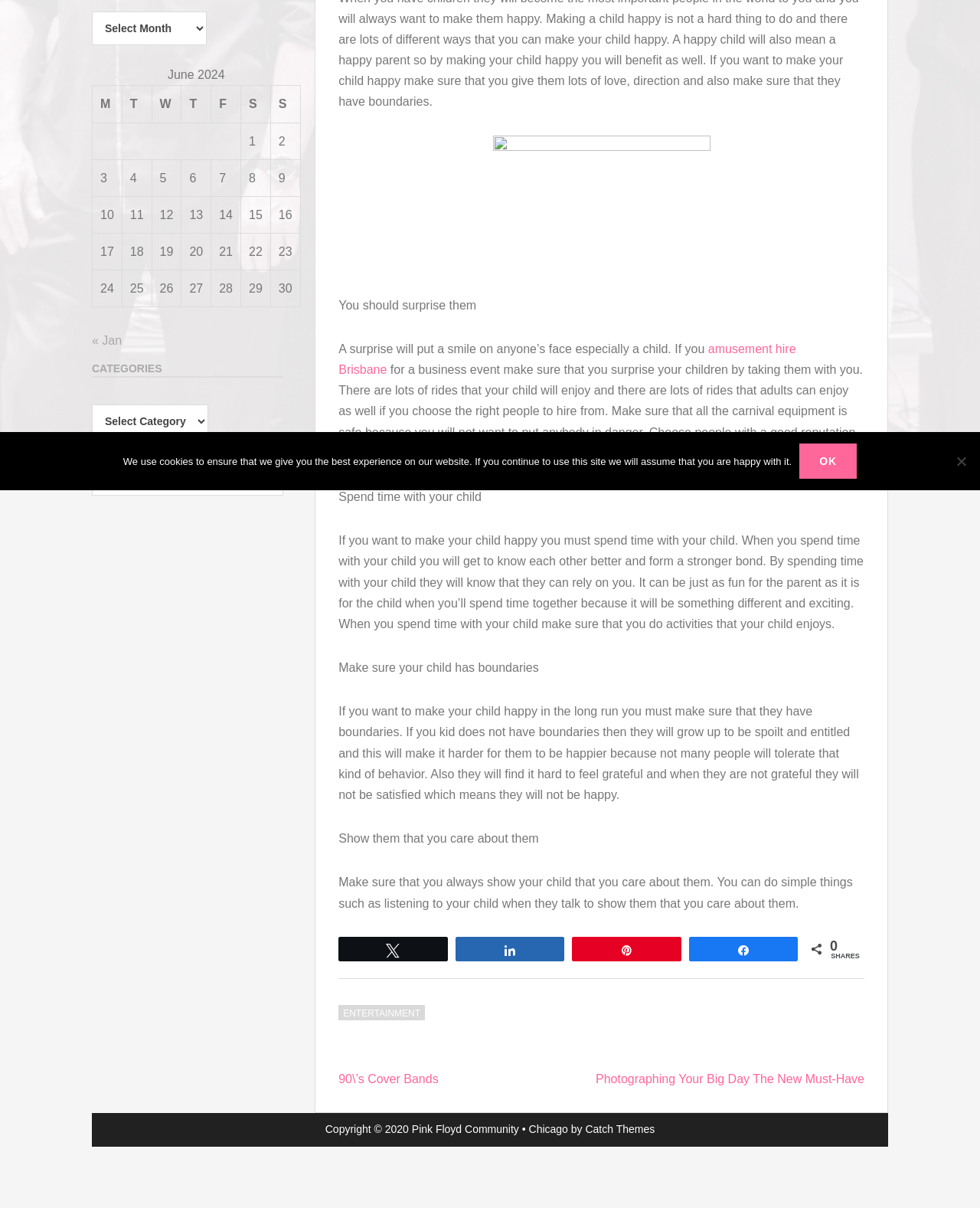Please find the bounding box coordinates in the format (top-left x, top-left y, bottom-right x, bottom-right y) for the given element description. Ensure the coordinates are floating point numbers between 0 and 1. Description: 90\’s Cover Bands

[0.345, 0.888, 0.447, 0.899]